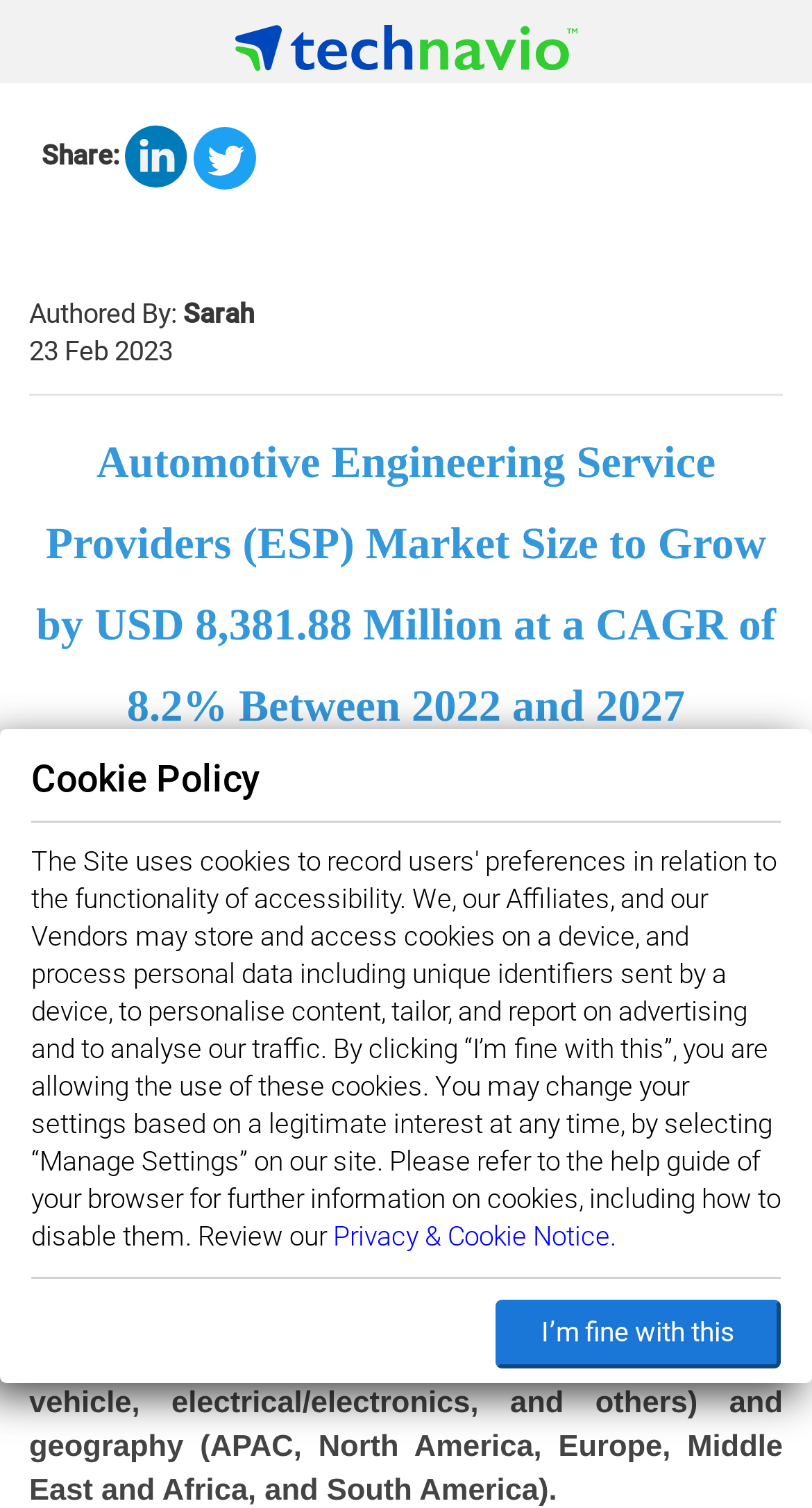Answer the question in one word or a short phrase:
What is the author's name?

Sarah